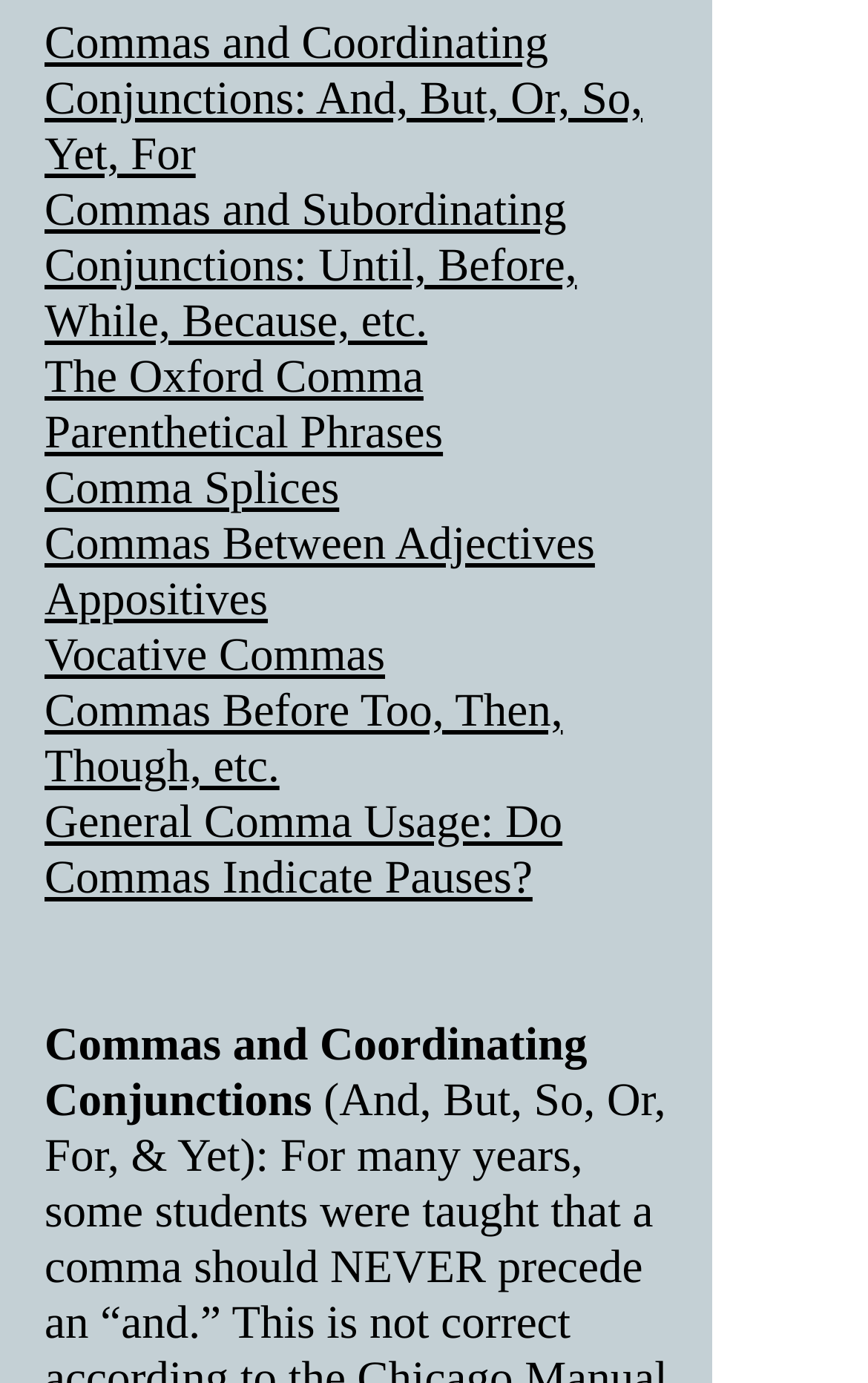Refer to the element description Appositives and identify the corresponding bounding box in the screenshot. Format the coordinates as (top-left x, top-left y, bottom-right x, bottom-right y) with values in the range of 0 to 1.

[0.051, 0.415, 0.309, 0.452]